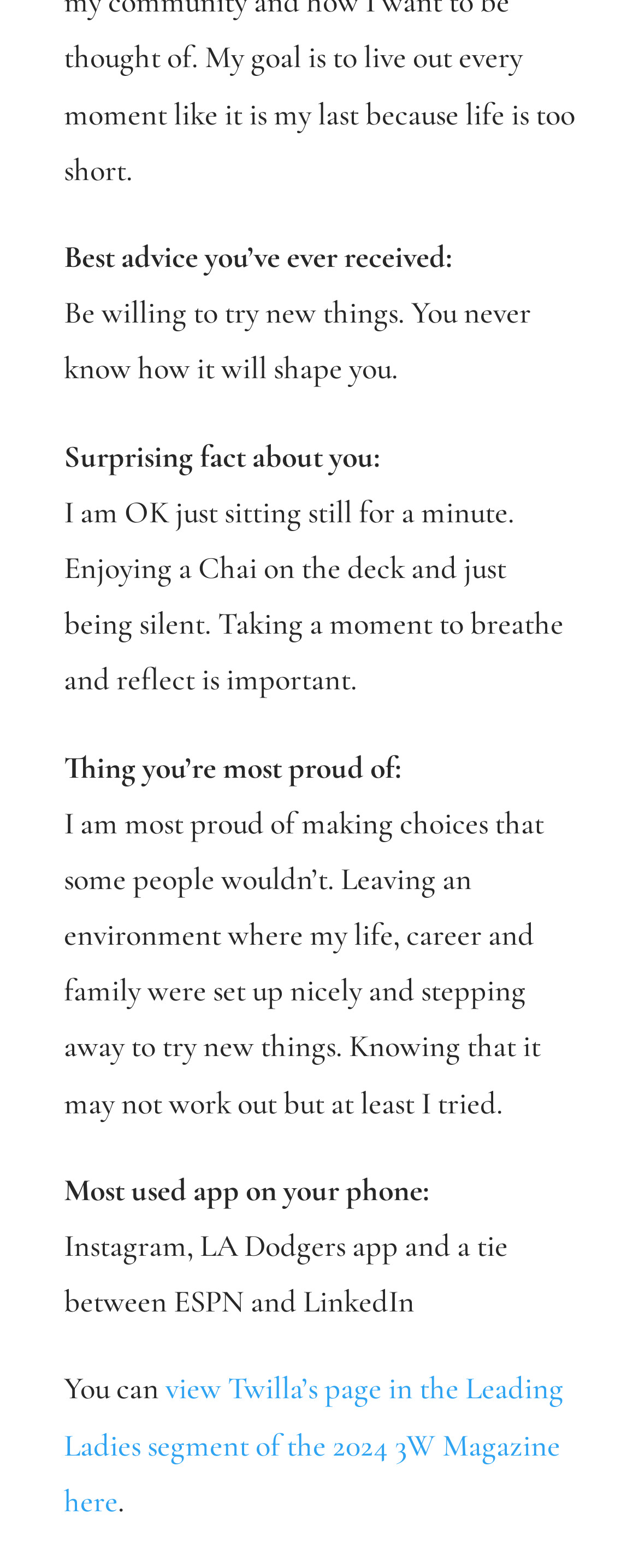What is the surprising fact about the person?
We need a detailed and exhaustive answer to the question. Please elaborate.

The webpage contains a section labeled 'Surprising fact about you:' followed by the text 'I am OK just sitting still for a minute. Enjoying a Chai on the deck and just being silent. Taking a moment to breathe and reflect is important.' Therefore, the surprising fact about the person is that they can sit still for a minute.